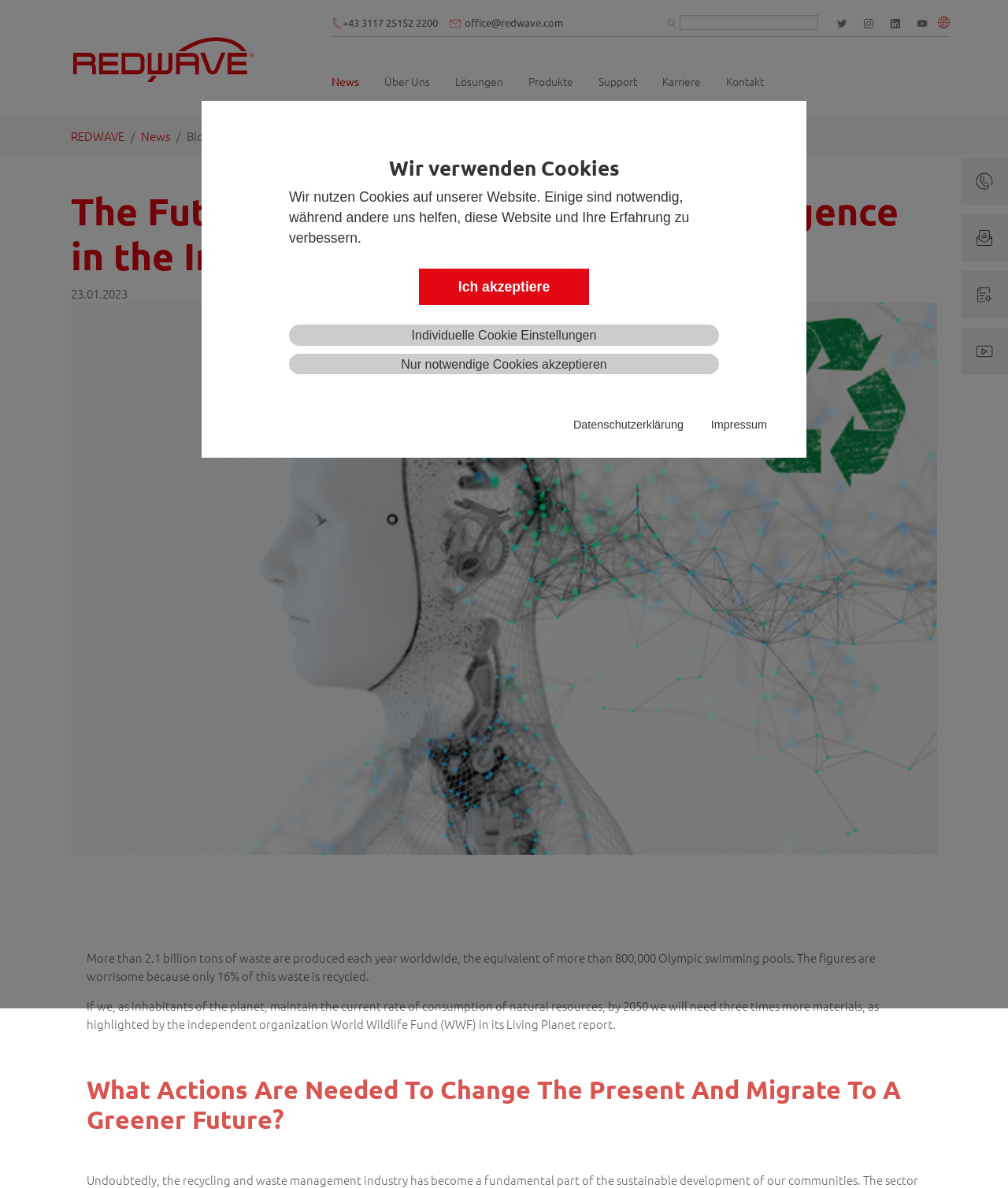Offer a meticulous description of the webpage's structure and content.

The webpage is about the future of recycling and the role of artificial intelligence in the industry. At the top, there is a cookie notification with a heading "Wir verwenden Cookies" and a paragraph explaining the use of cookies on the website. Below this, there are four options to manage cookie settings.

On the top left, there is a logo of Redwave, a company, with a link to its homepage. Next to it, there is a telephone number and an email address. On the top right, there is a search icon and a social media menu with links to Twitter, Instagram, LinkedIn, and YouTube.

The main content of the webpage starts with a heading "The Future of Recycling: Artificial Intelligence in the Industry" followed by a time stamp "23.01.2023". Below this, there is a large image related to artificial intelligence in the industry.

The article begins with a statistic about the amount of waste produced worldwide and the low recycling rate. It then highlights the consequences of maintaining the current rate of consumption of natural resources. The article is divided into sections, with headings such as "What Actions Are Needed To Change The Present And Migrate To A Greener Future?".

At the bottom of the page, there is a navigation menu with links to other sections of the website, including News, Über Uns, Lösungen, Produkte, Support, Karriere, and Kontakt. There is also a "Back to top" link at the bottom right corner of the page.